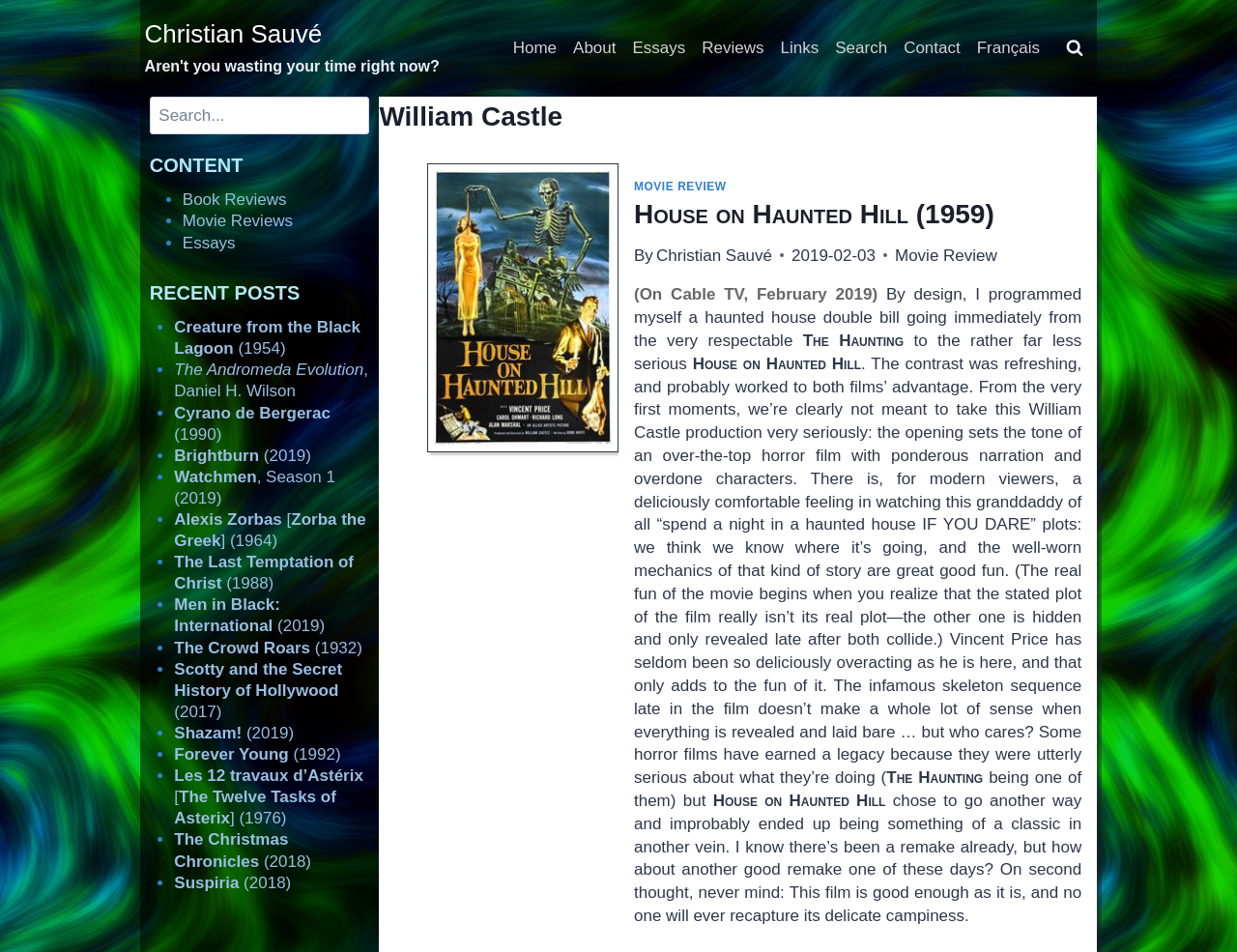What is the name of the author of the movie review?
We need a detailed and exhaustive answer to the question. Please elaborate.

The author's name is mentioned in the text 'By Christian Sauvé' which is located below the movie title 'House on Haunted Hill (1959)'.